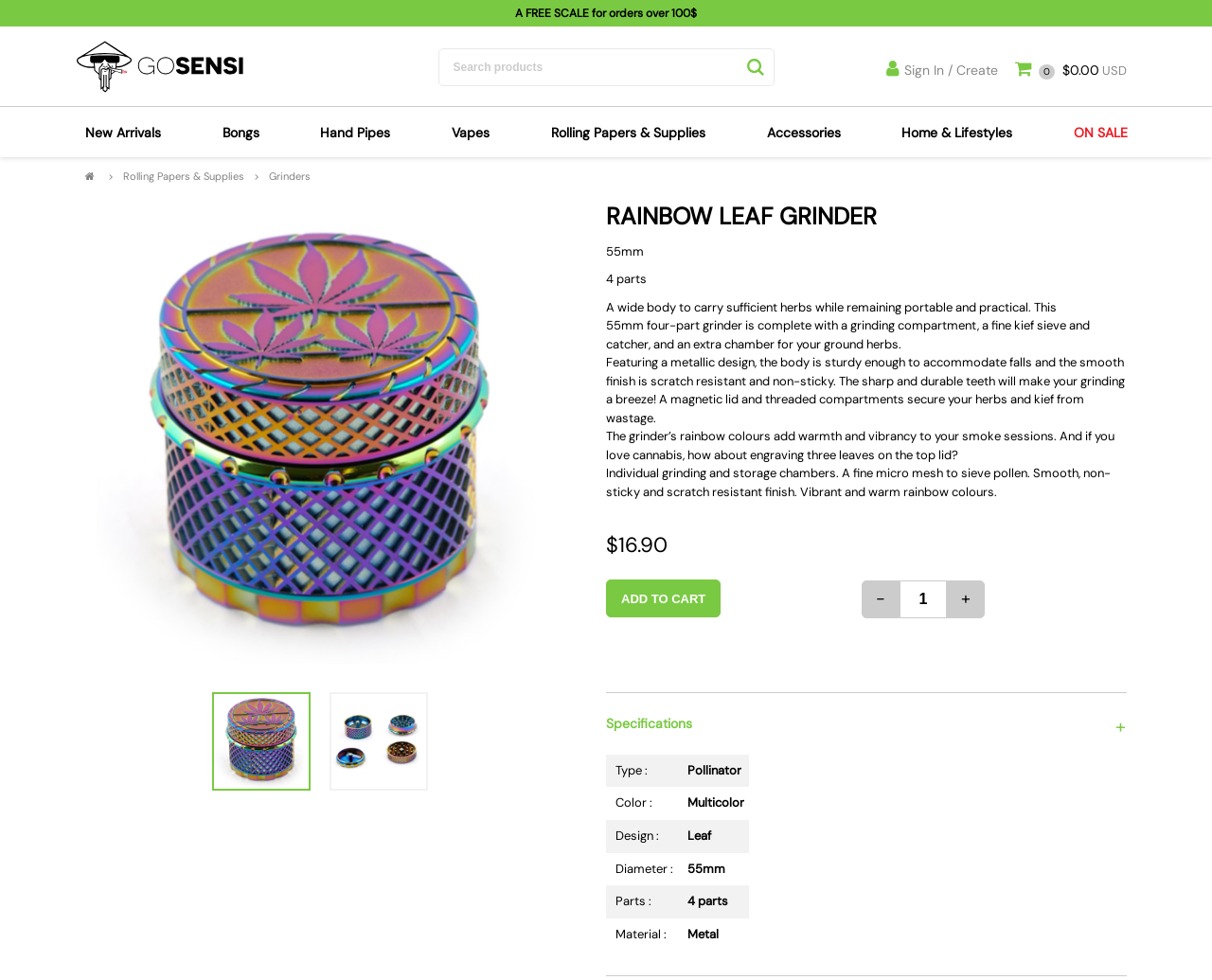What is the last item listed under 'Rolling Papers & Supplies'?
Please provide a detailed and thorough answer to the question.

To answer this question, we need to look at the section under 'Rolling Papers & Supplies' on the webpage. The last item listed in this section is 'Flavor Drops'.